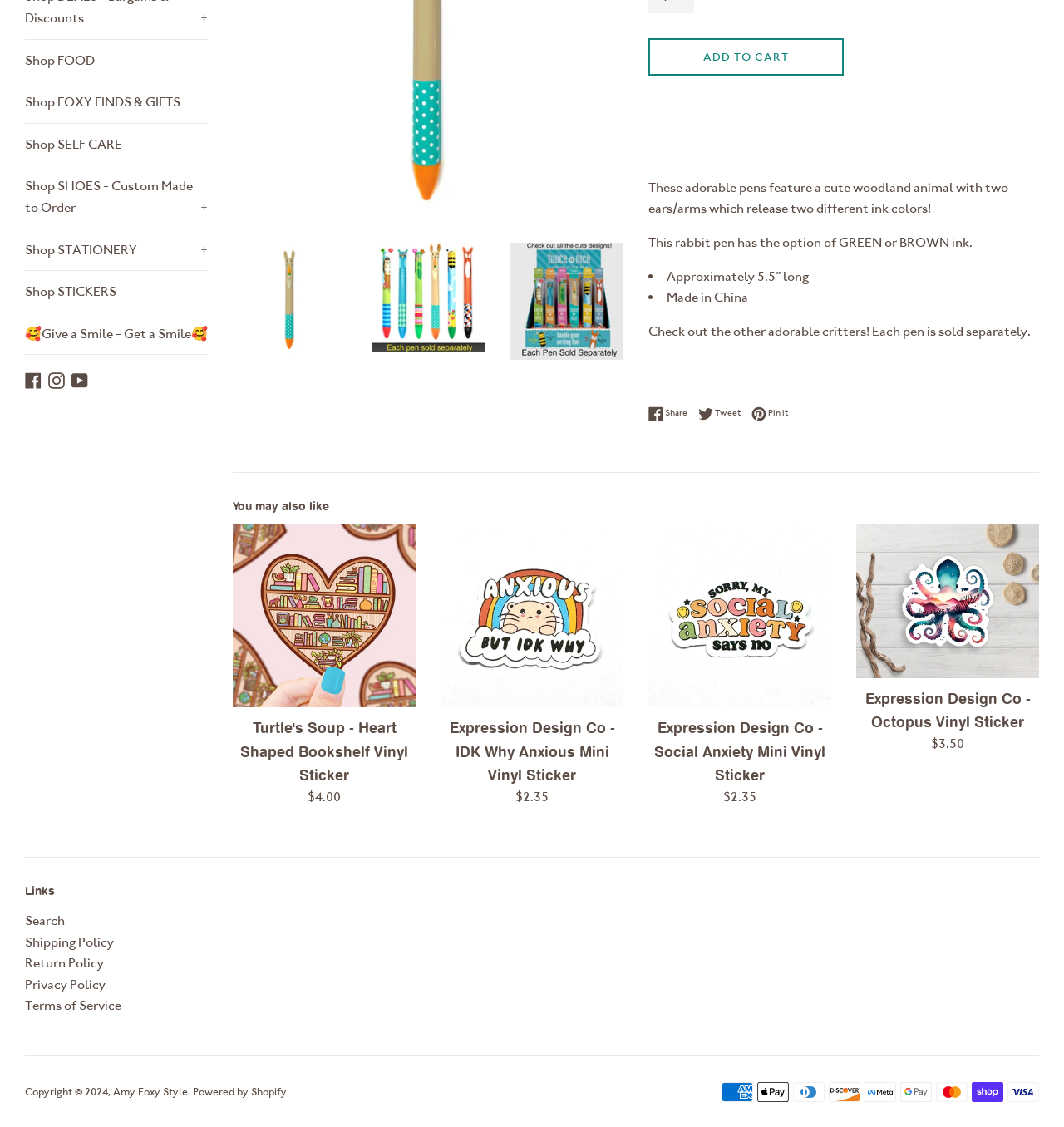Extract the bounding box for the UI element that matches this description: "Pin it Pin on Pinterest".

[0.706, 0.36, 0.741, 0.374]